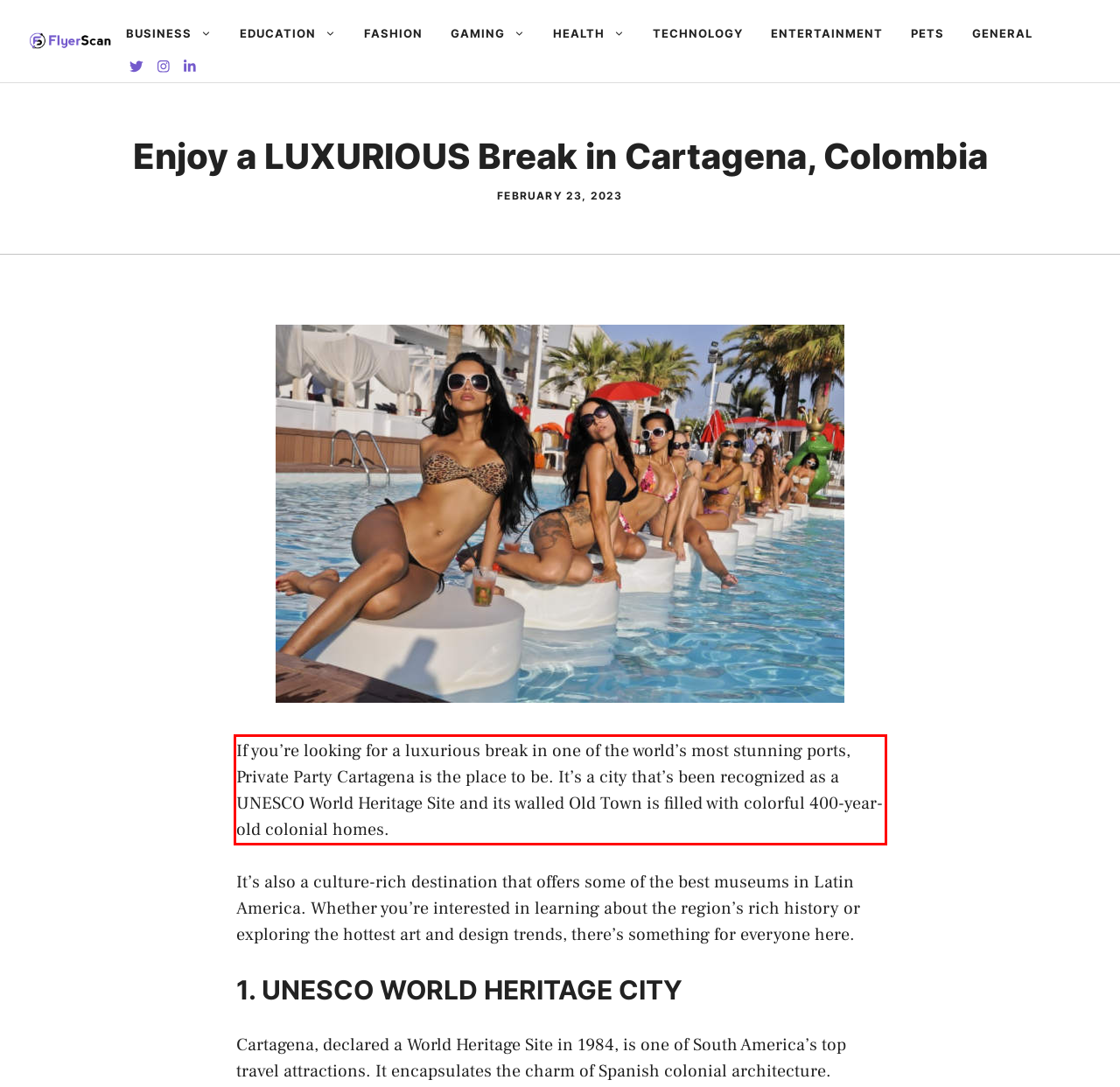Identify the text inside the red bounding box on the provided webpage screenshot by performing OCR.

If you’re looking for a luxurious break in one of the world’s most stunning ports, Private Party Cartagena is the place to be. It’s a city that’s been recognized as a UNESCO World Heritage Site and its walled Old Town is filled with colorful 400-year-old colonial homes.